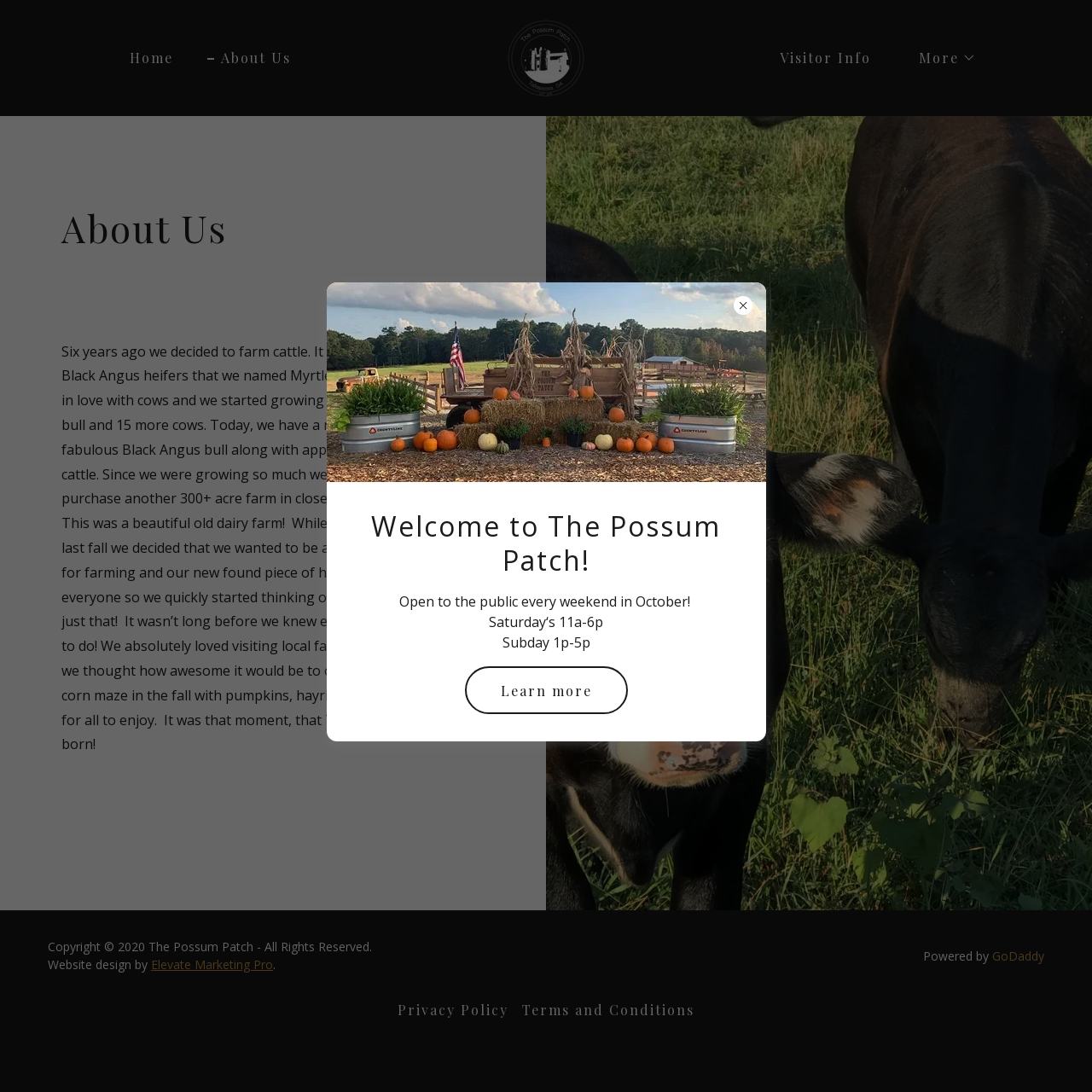Determine the bounding box coordinates for the region that must be clicked to execute the following instruction: "Click Home".

[0.102, 0.039, 0.163, 0.067]